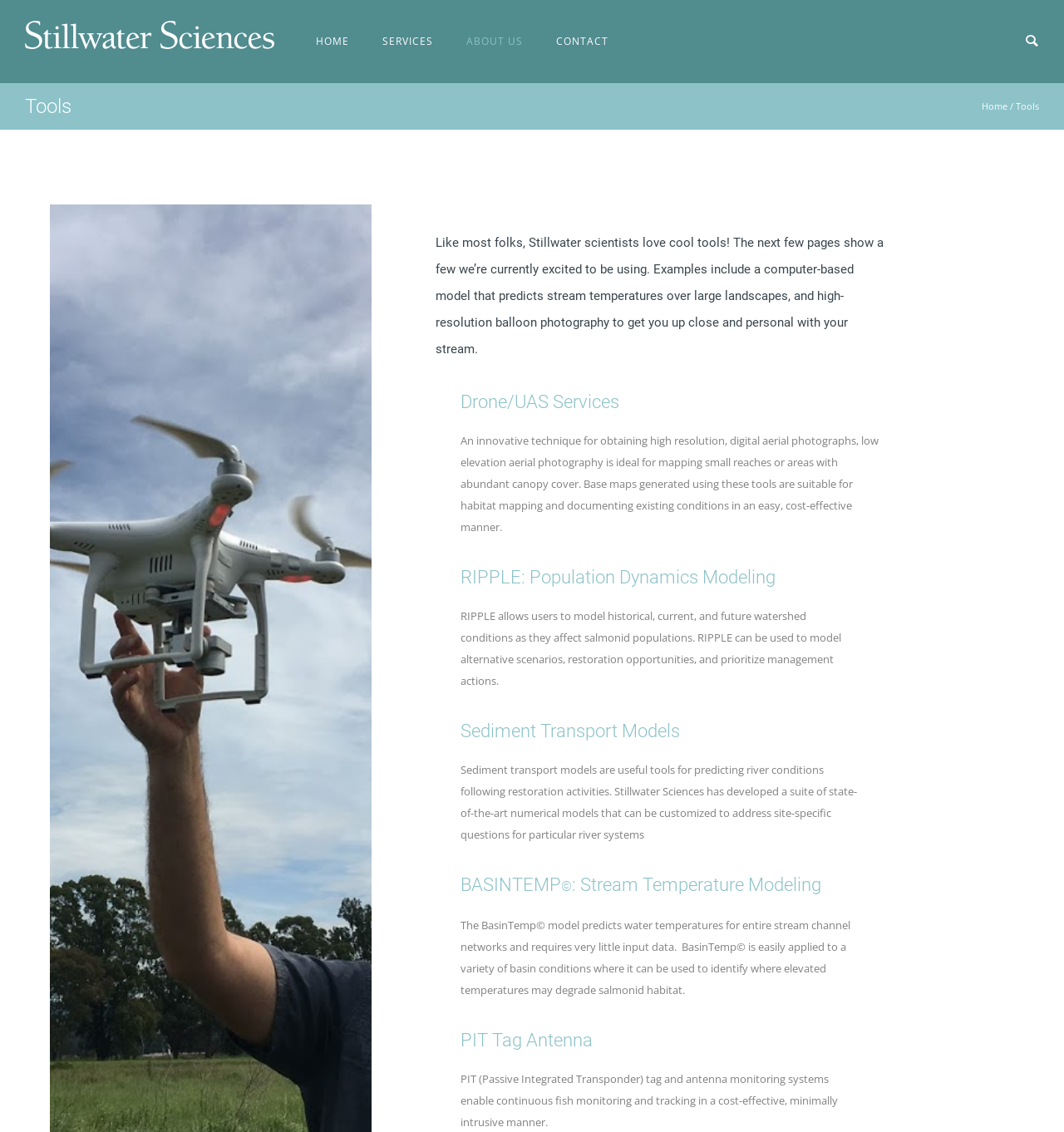Provide your answer to the question using just one word or phrase: What is the focus of the webpage?

Tools used by Stillwater Sciences